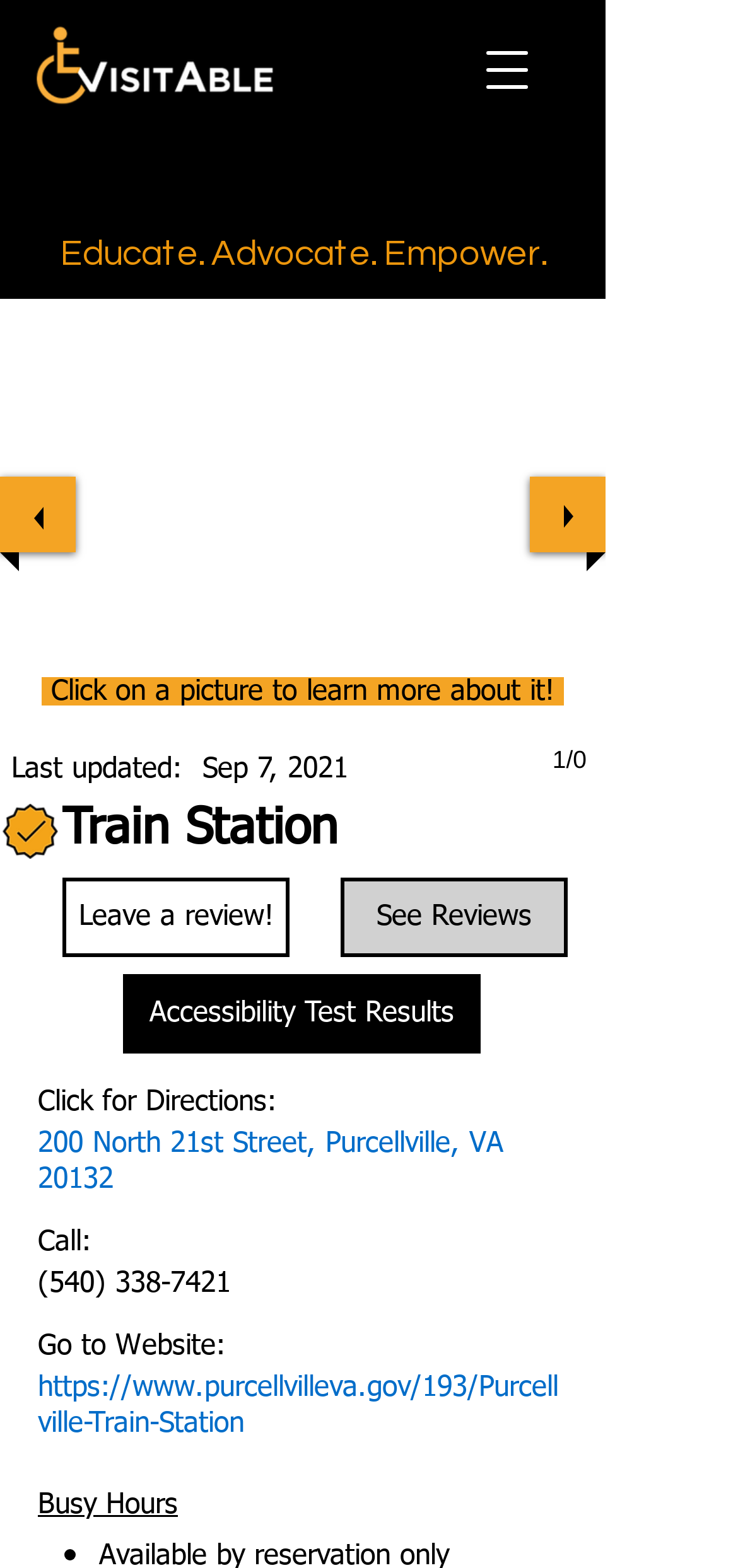Present a detailed account of what is displayed on the webpage.

The webpage is about a train station, with a prominent logo of "VisitAble" at the top left corner, which is a clickable link that goes to the home page. Next to the logo is a button to open the navigation menu. 

Below the logo, there is a heading that reads "Educate. Advocate. Empower." followed by a paginated grid gallery that takes up most of the page. The gallery has navigation buttons to move to the previous or next slide. 

Above the gallery, there is a text that instructs users to click on a picture to learn more about it. Below the gallery, there is a text that indicates when the page was last updated, along with the date. 

On the left side of the page, there is a certification icon indicating that this is a VisitAble-certified business. Below the icon, there is a heading that reads "Train Station" followed by a link to leave a review and two buttons to see reviews and access accessibility test results.

Further down, there are sections providing information about the train station, including a link to get directions, a phone number, and a link to the website. Finally, there is a heading that reads "Busy Hours" at the bottom of the page.